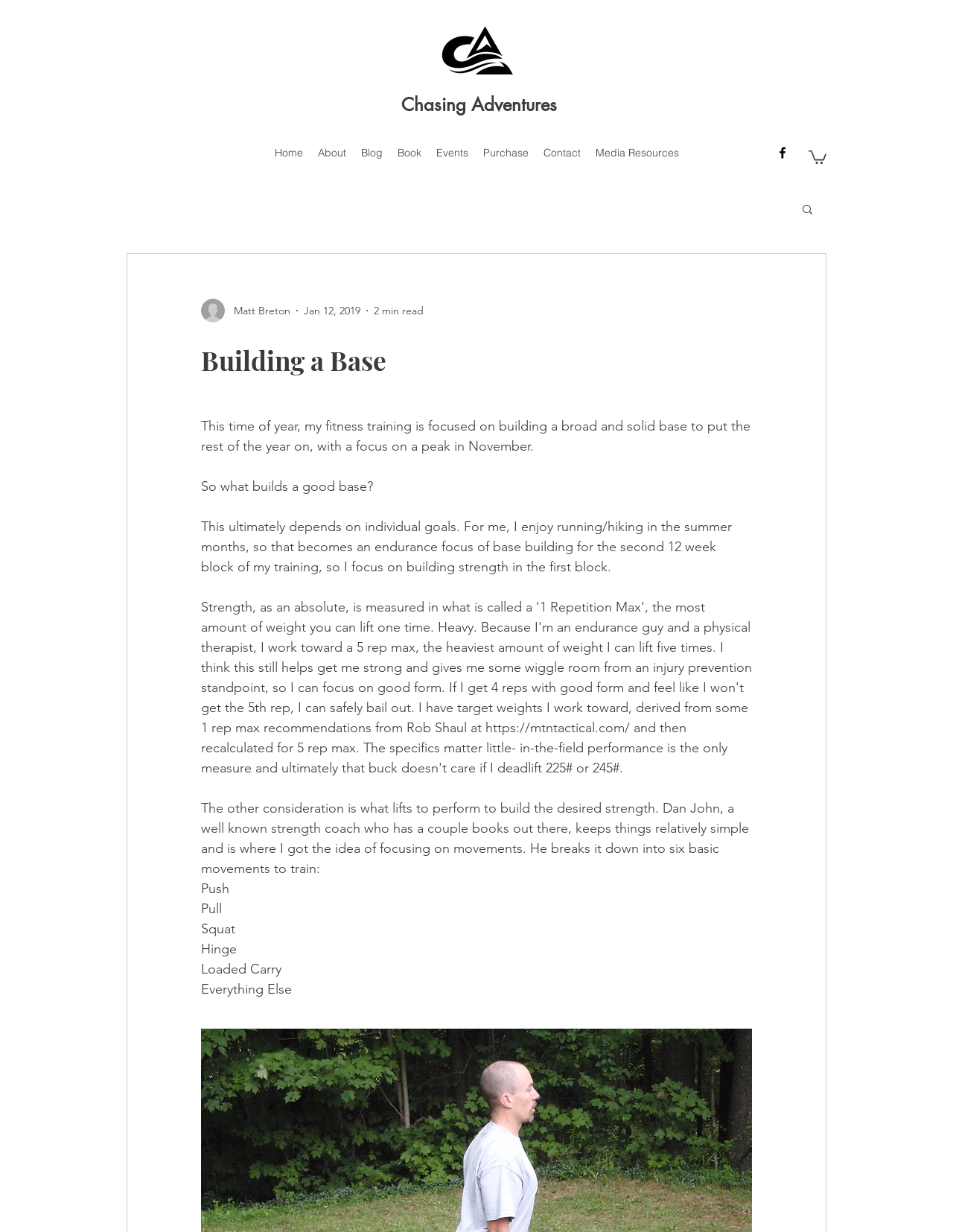Mark the bounding box of the element that matches the following description: "Media Resources".

[0.617, 0.115, 0.72, 0.133]